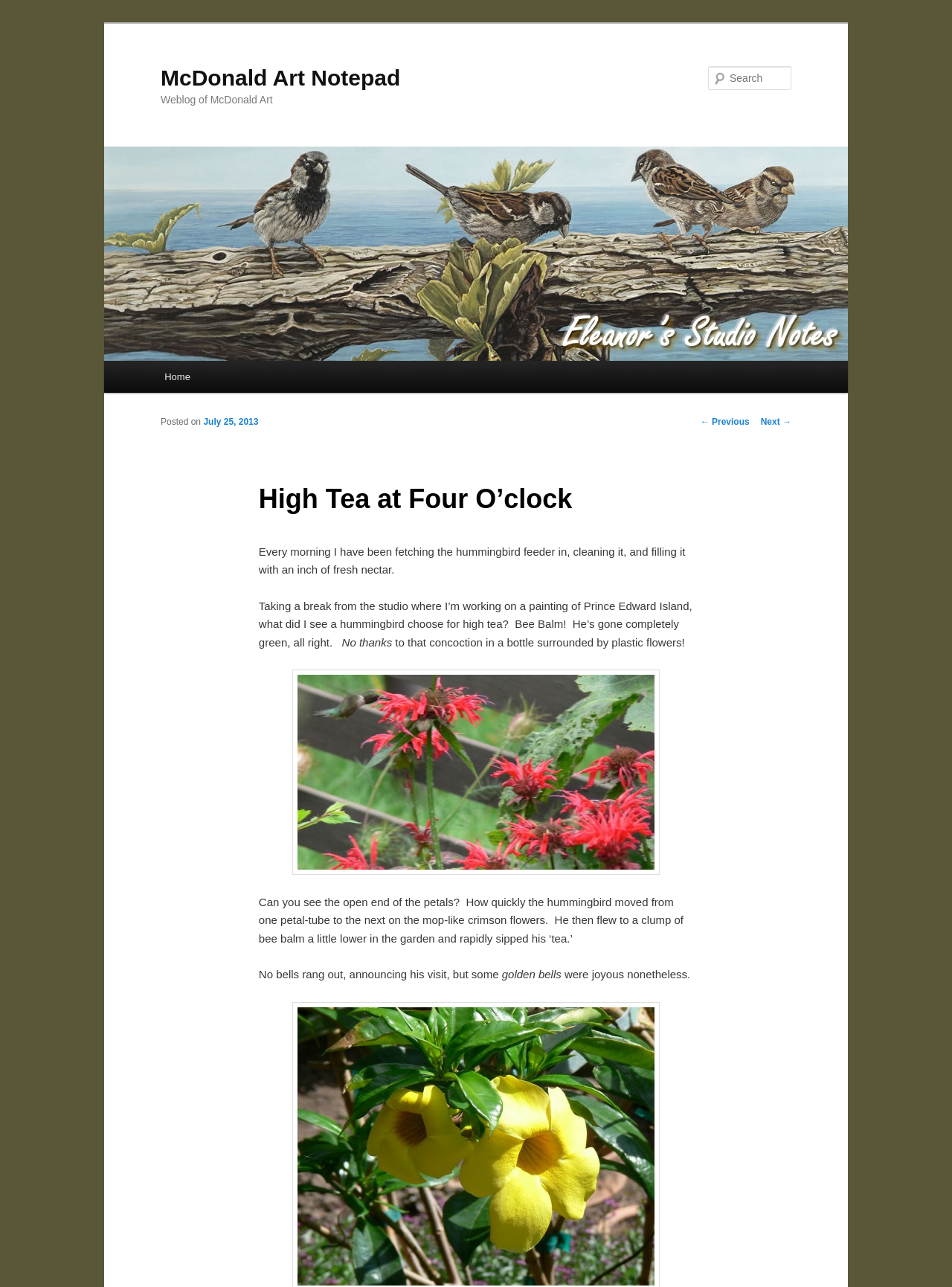What is the hummingbird's choice for high tea?
From the image, provide a succinct answer in one word or a short phrase.

Bee Balm